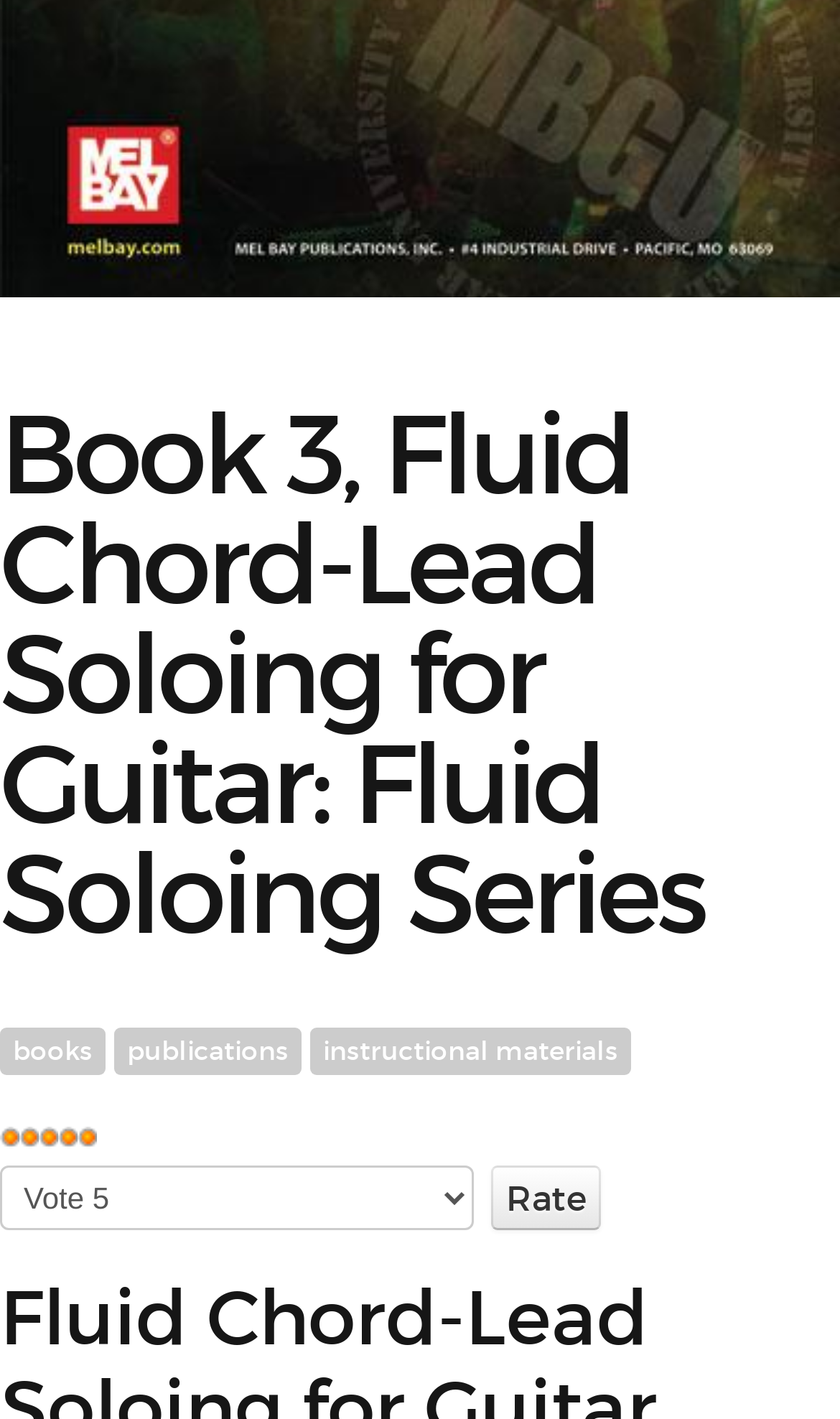What is the current user rating of the book?
Provide an in-depth answer to the question, covering all aspects.

The webpage displays a rating section with active stars, but it does not display the current user rating of the book. It only provides an option for users to rate the book.